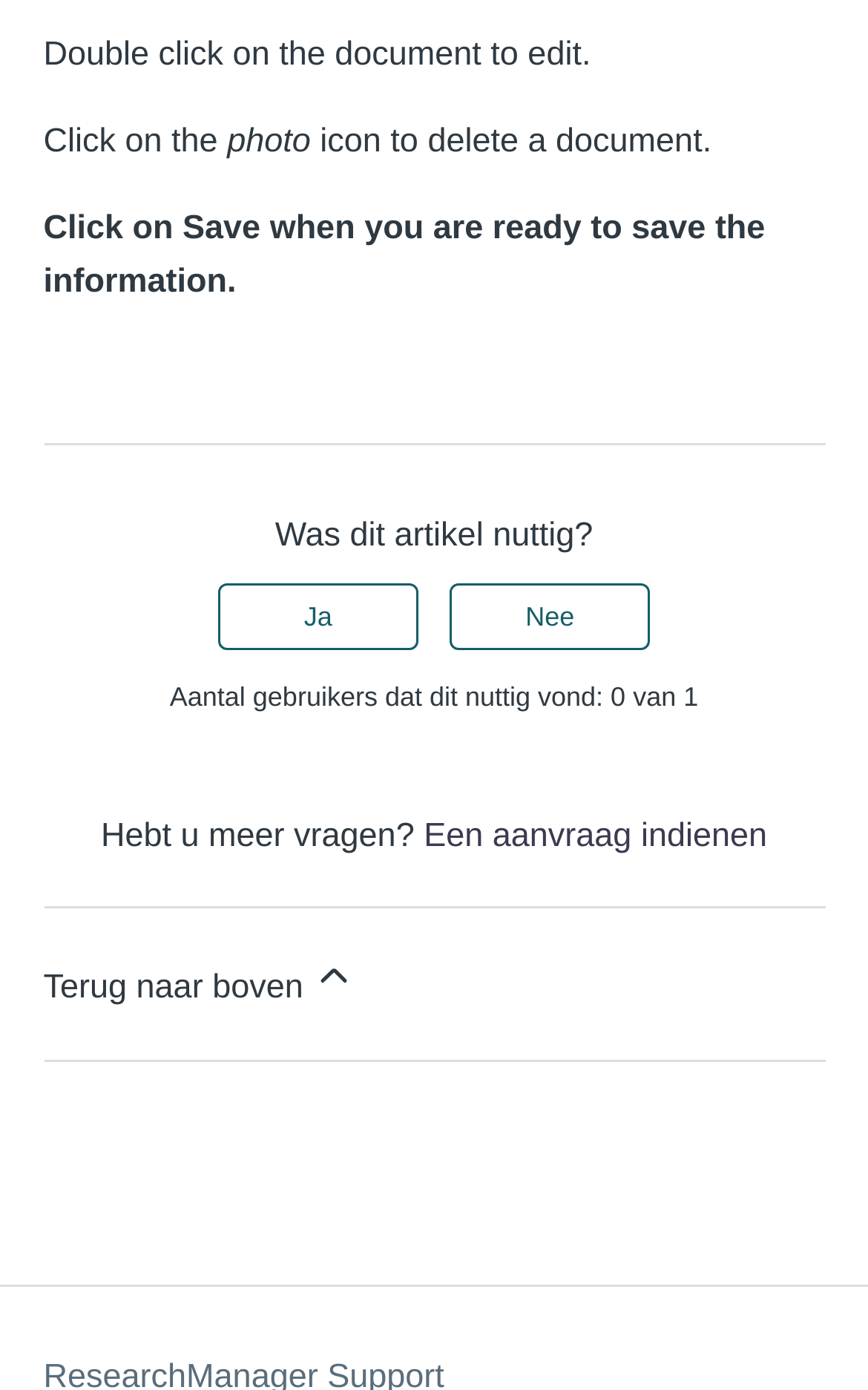What can you do if you have more questions?
Relying on the image, give a concise answer in one word or a brief phrase.

Submit a request